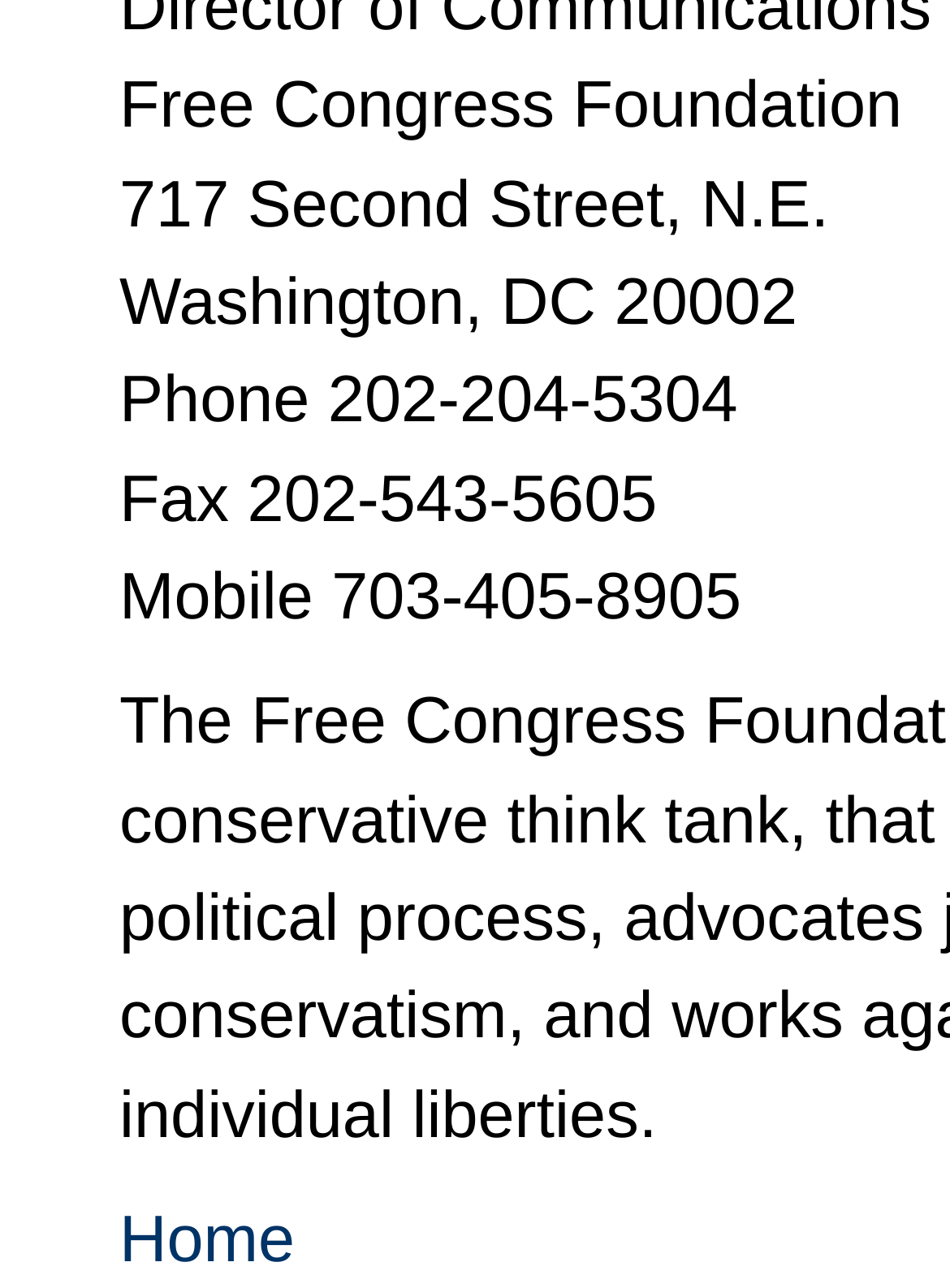Use the details in the image to answer the question thoroughly: 
What is the name of the organization?

The name of the organization can be found at the top of the webpage, which is 'Free Congress Foundation'.